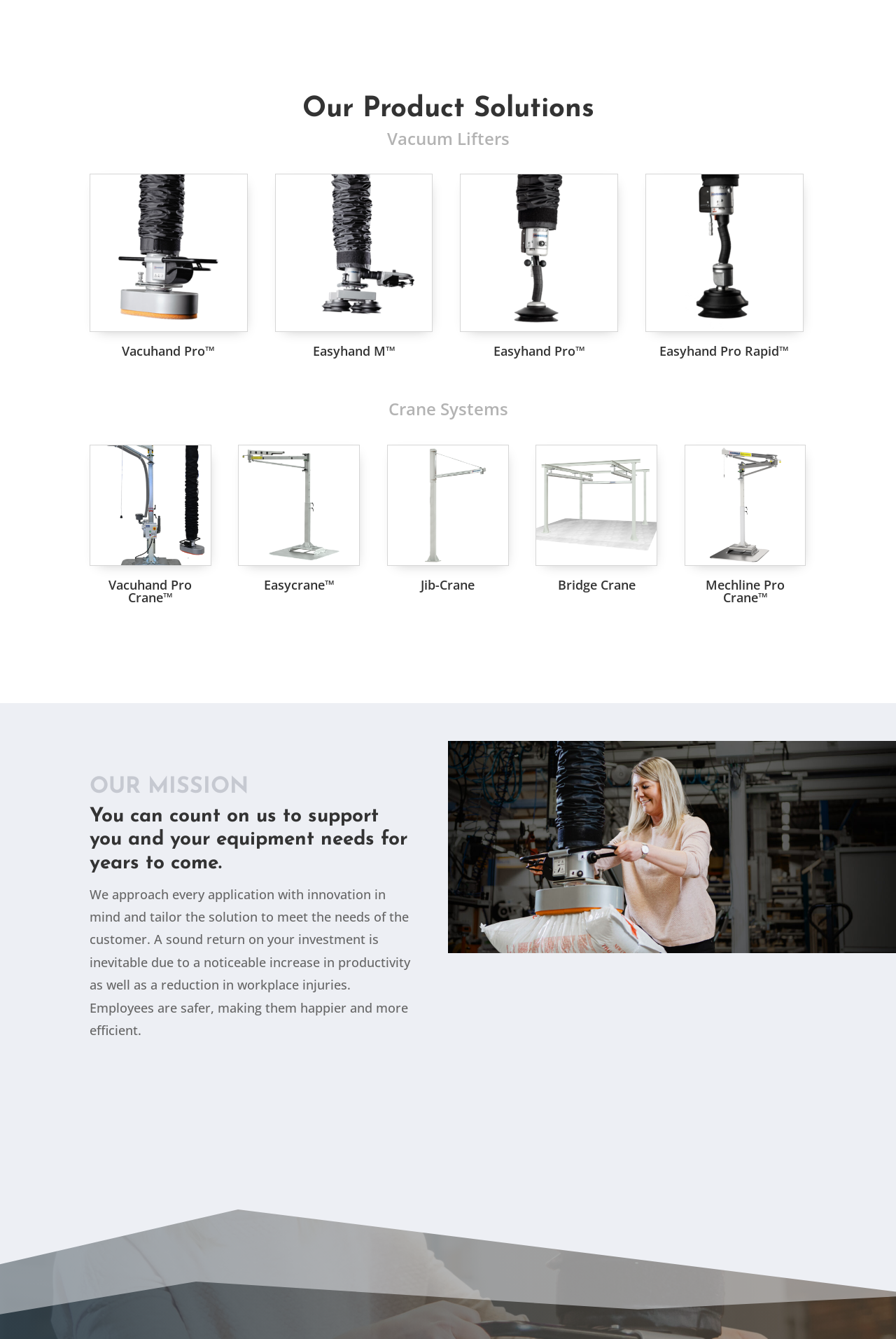How many product categories are there?
Give a comprehensive and detailed explanation for the question.

Based on the webpage, there are two main product categories: 'Vacuum Lifters' and 'Crane Systems', which are indicated by the headings 'Vacuum Lifters' and 'Crane Systems'.